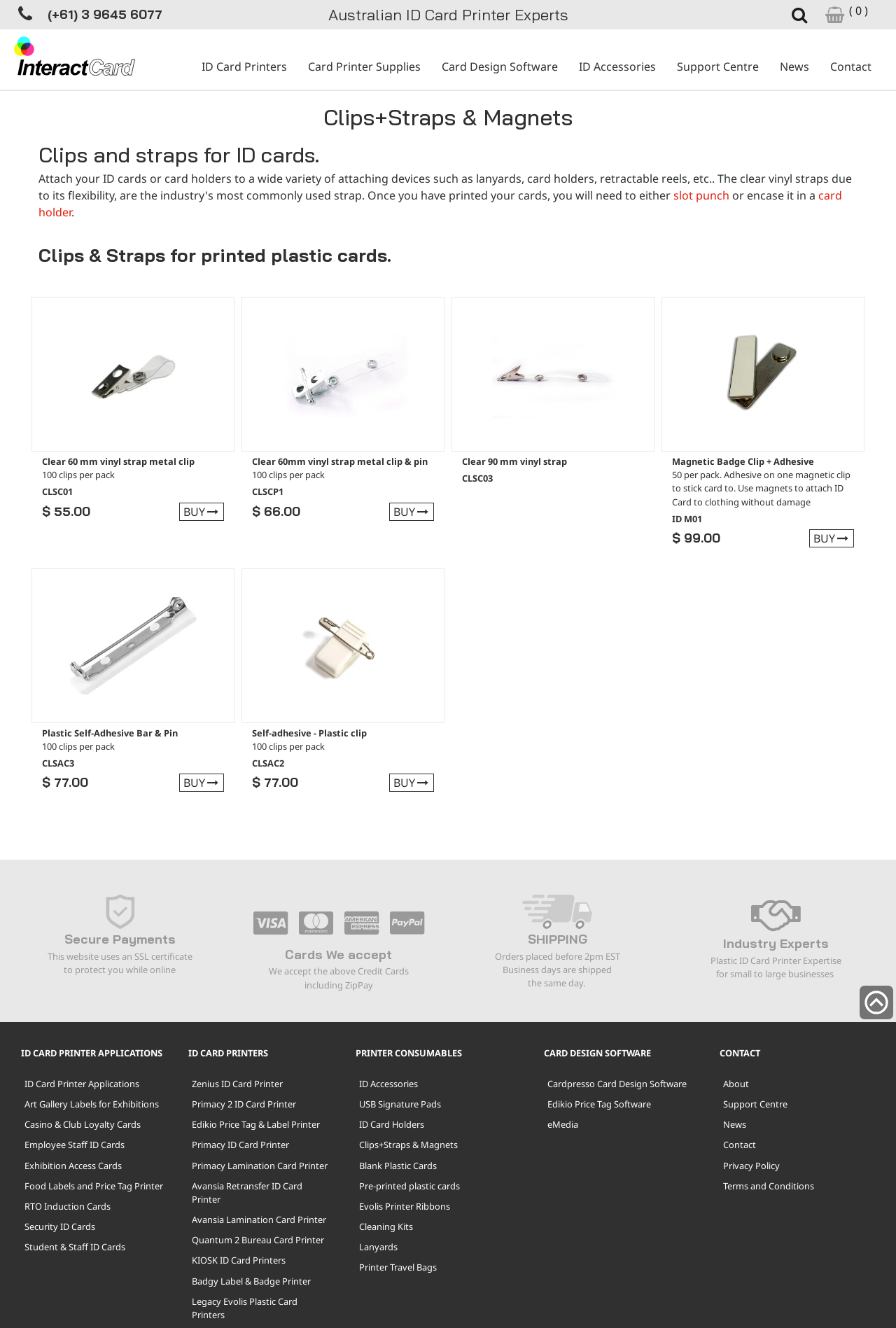Locate the UI element described by Employee Staff ID Cards in the provided webpage screenshot. Return the bounding box coordinates in the format (top-left x, top-left y, bottom-right x, bottom-right y), ensuring all values are between 0 and 1.

[0.023, 0.855, 0.187, 0.87]